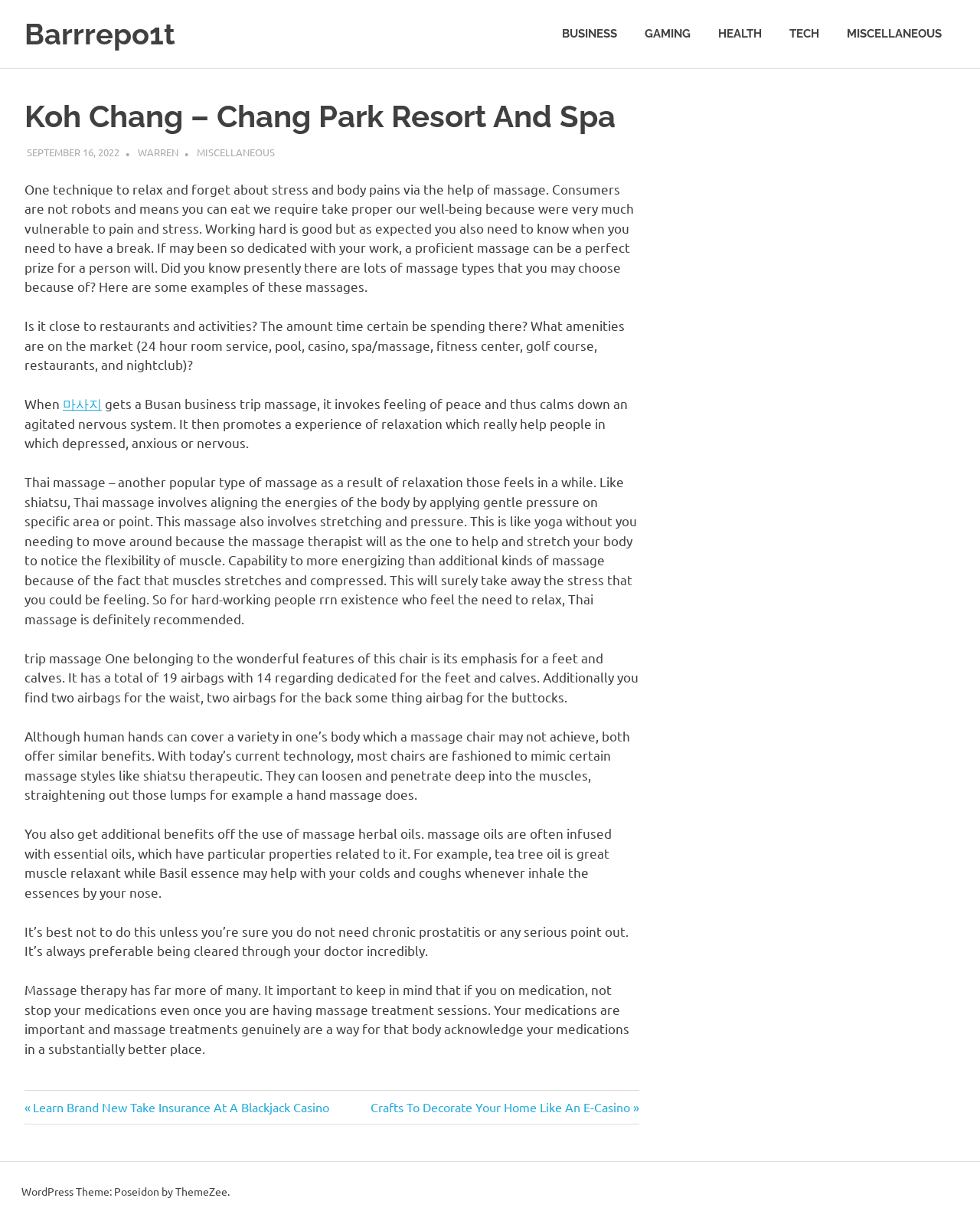Please provide a comprehensive response to the question based on the details in the image: What is the benefit of using massage oils?

The webpage mentions that massage oils are often infused with essential oils, which have particular properties. For example, tea tree oil is a muscle relaxant, and Basil essence can help with colds and coughs. This suggests that the benefit of using massage oils is to promote relaxation and muscle relief.